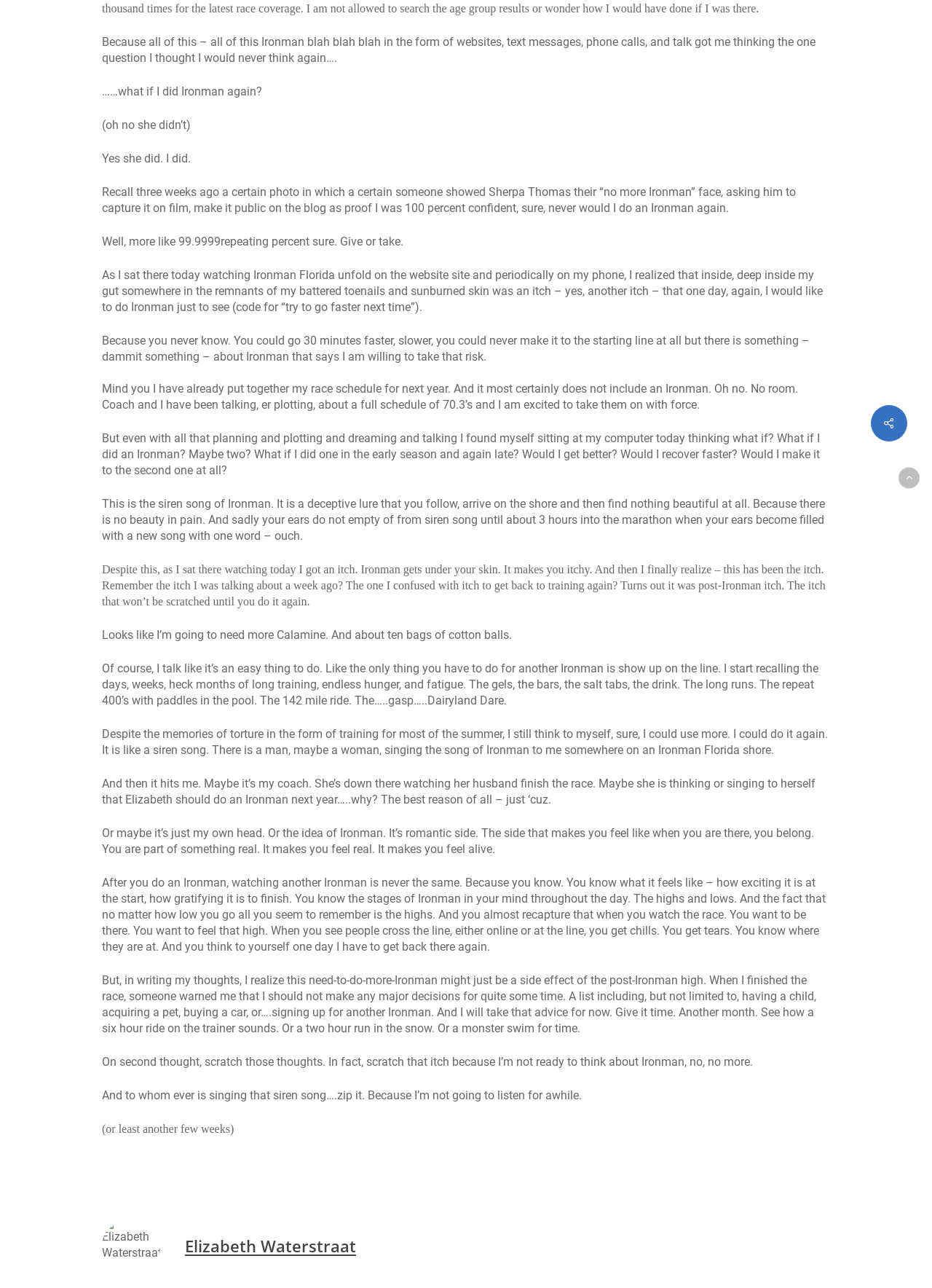Using the provided description parent_node: HOME aria-label="Back to top", find the bounding box coordinates for the UI element. Provide the coordinates in (top-left x, top-left y, bottom-right x, bottom-right y) format, ensuring all values are between 0 and 1.

[0.964, 0.363, 0.987, 0.379]